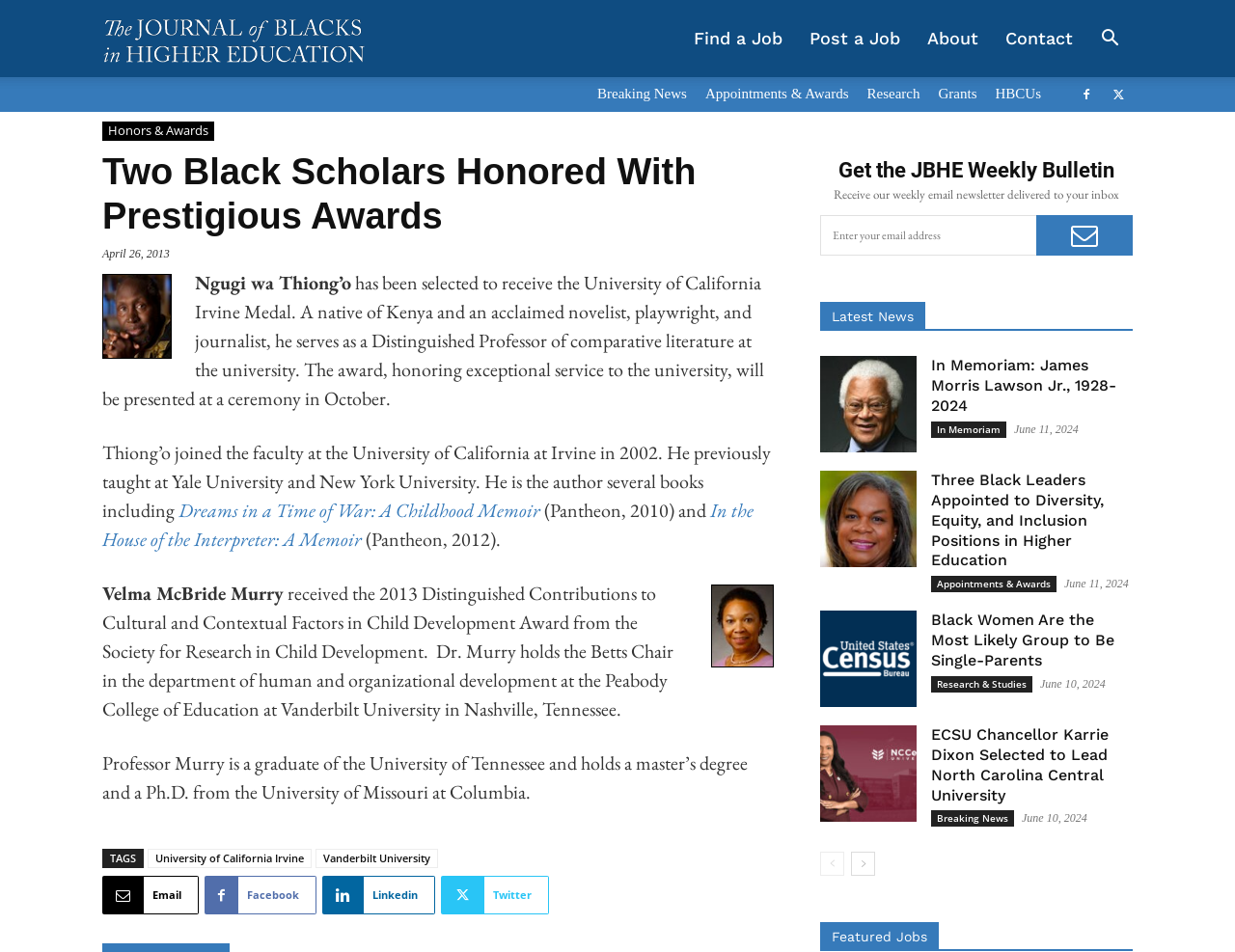Review the image closely and give a comprehensive answer to the question: What is the name of the award received by Velma McBride Murry?

I found the answer by reading the section about Velma McBride Murry, where it states 'Dr. Murry received the 2013 Distinguished Contributions to Cultural and Contextual Factors in Child Development Award from the Society for Research in Child Development.'